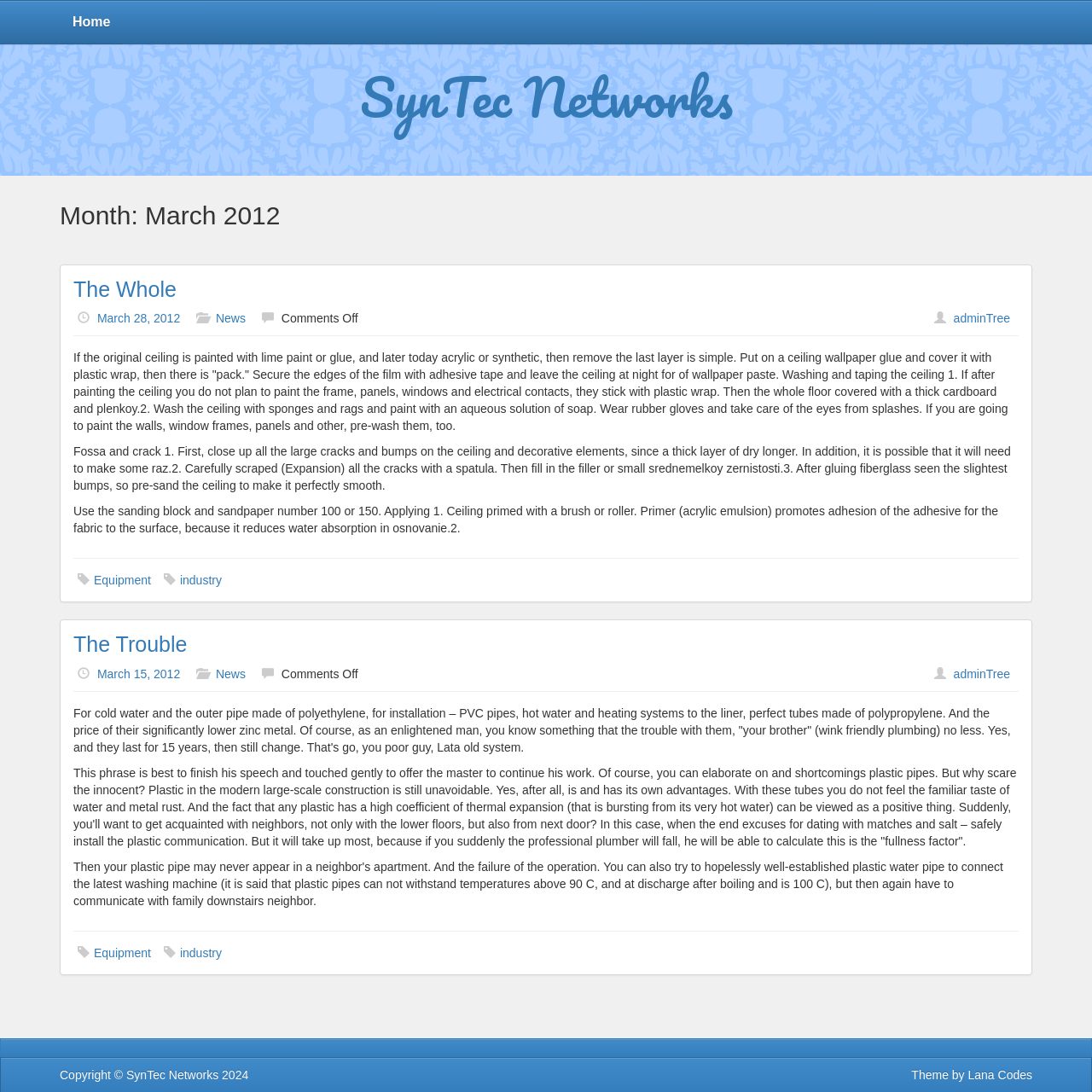What is the purpose of the 'adminTree' link?
Please respond to the question with a detailed and well-explained answer.

The 'adminTree' link is likely used for administrative purposes, allowing authorized users to access backend features or manage the website's content. Its placement at the bottom of each article section suggests that it is intended for website administrators or moderators.